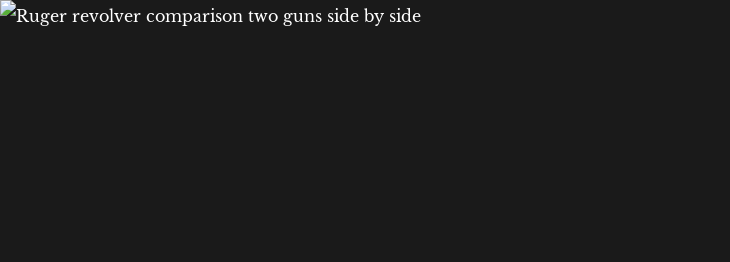Create an elaborate description of the image, covering every aspect.

The image presents a side-by-side comparison of two Ruger revolvers, highlighting the evolution of design over time. The top revolver is one of the original models produced in 1956, while the bottom represents the newer “Flat Top” Blackhawk, celebrating its rich heritage with a gold-filled commemorative roll mark atop the barrel. This juxtaposition showcases the blend of modern features with the classic styling reminiscent of the 1950s. The image encapsulates a significant period in firearm history, illustrating how Sturm, Ruger & Co. has maintained both durability and visual appeal in its products through the decades.